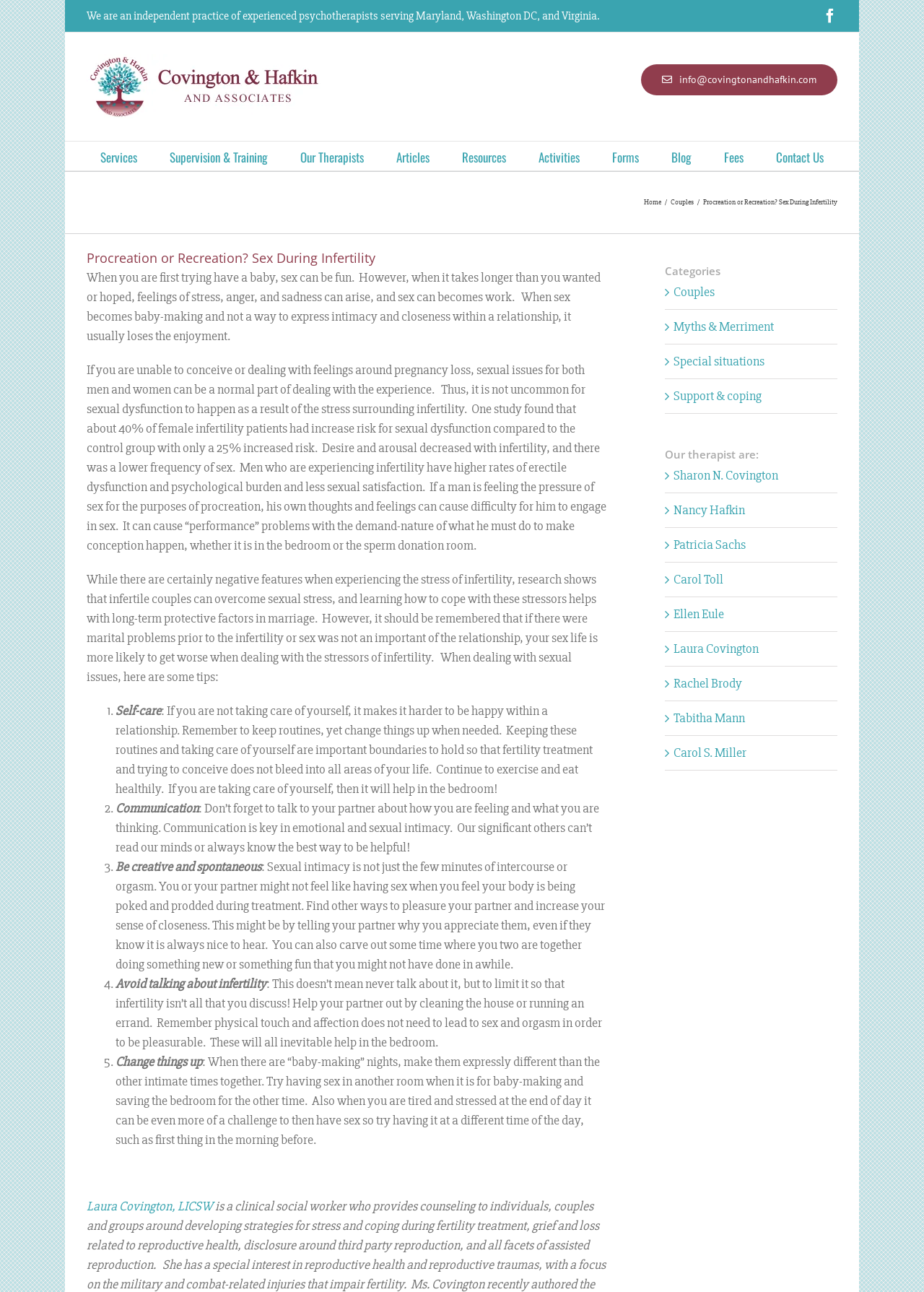Who is the author of the article on the webpage?
Using the image as a reference, deliver a detailed and thorough answer to the question.

The author of the article can be found at the bottom of the webpage, where it says 'Laura Covington, LICSW is a clinical social worker who...'.